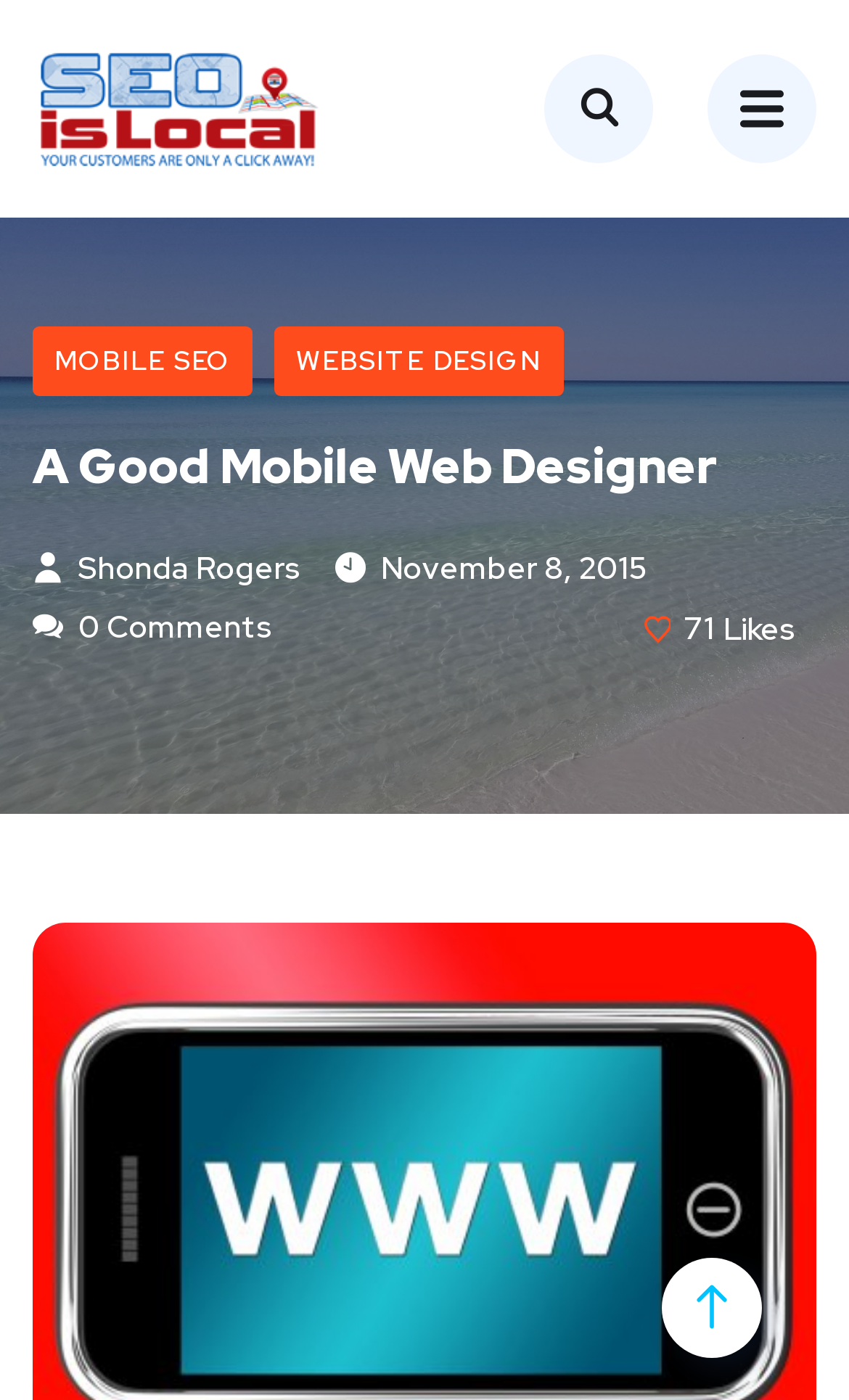Can you give a detailed response to the following question using the information from the image? How many likes does the article have?

I found the link '71Likes' which is close to the time element, so I inferred that 71 is the number of likes for the article.